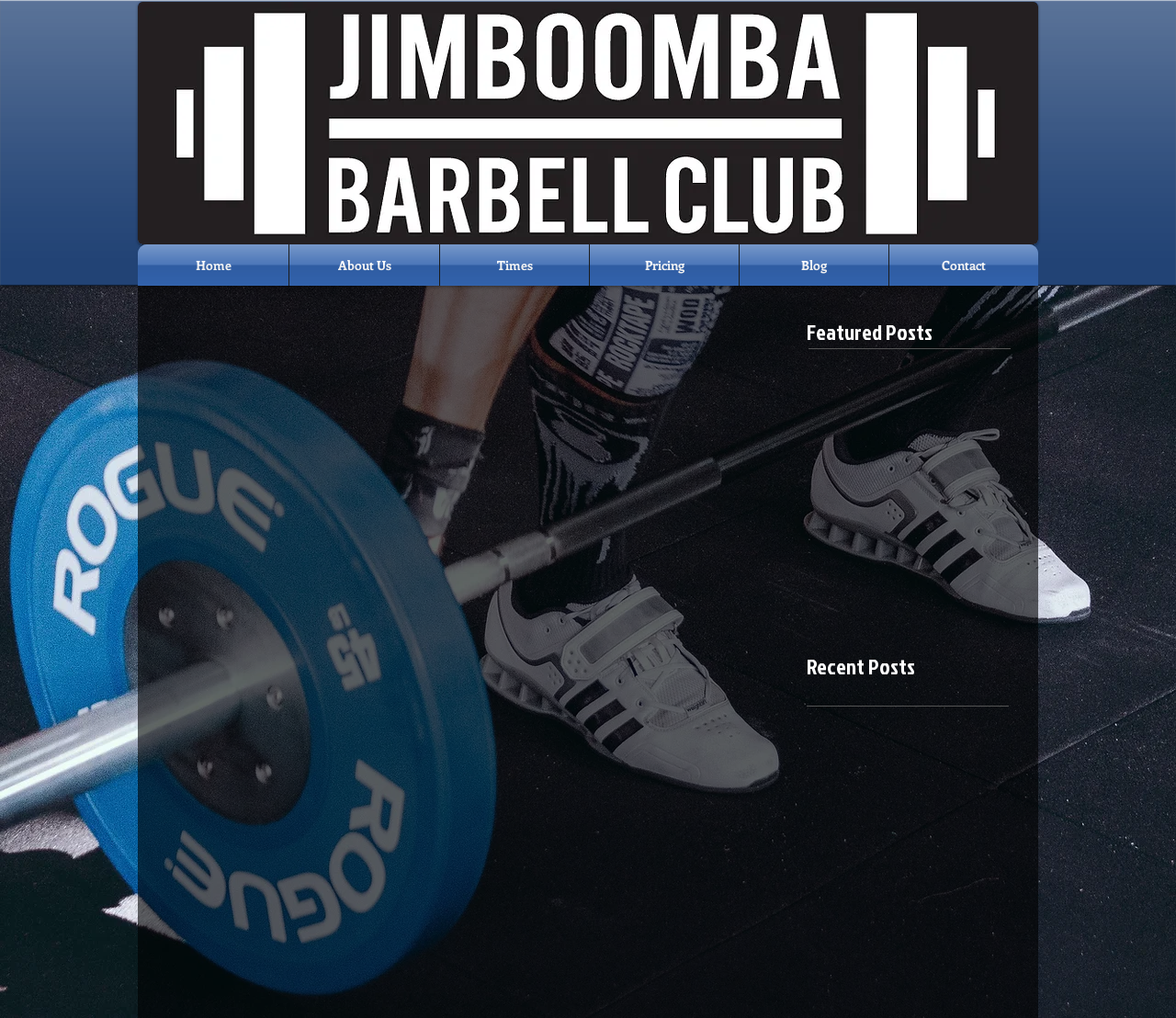Using the details in the image, give a detailed response to the question below:
How many navigation links are there?

I counted the number of link elements under the navigation element, which are 'Home', 'About Us', 'Times', 'Pricing', 'Blog', and 'Contact', totaling 6 links.